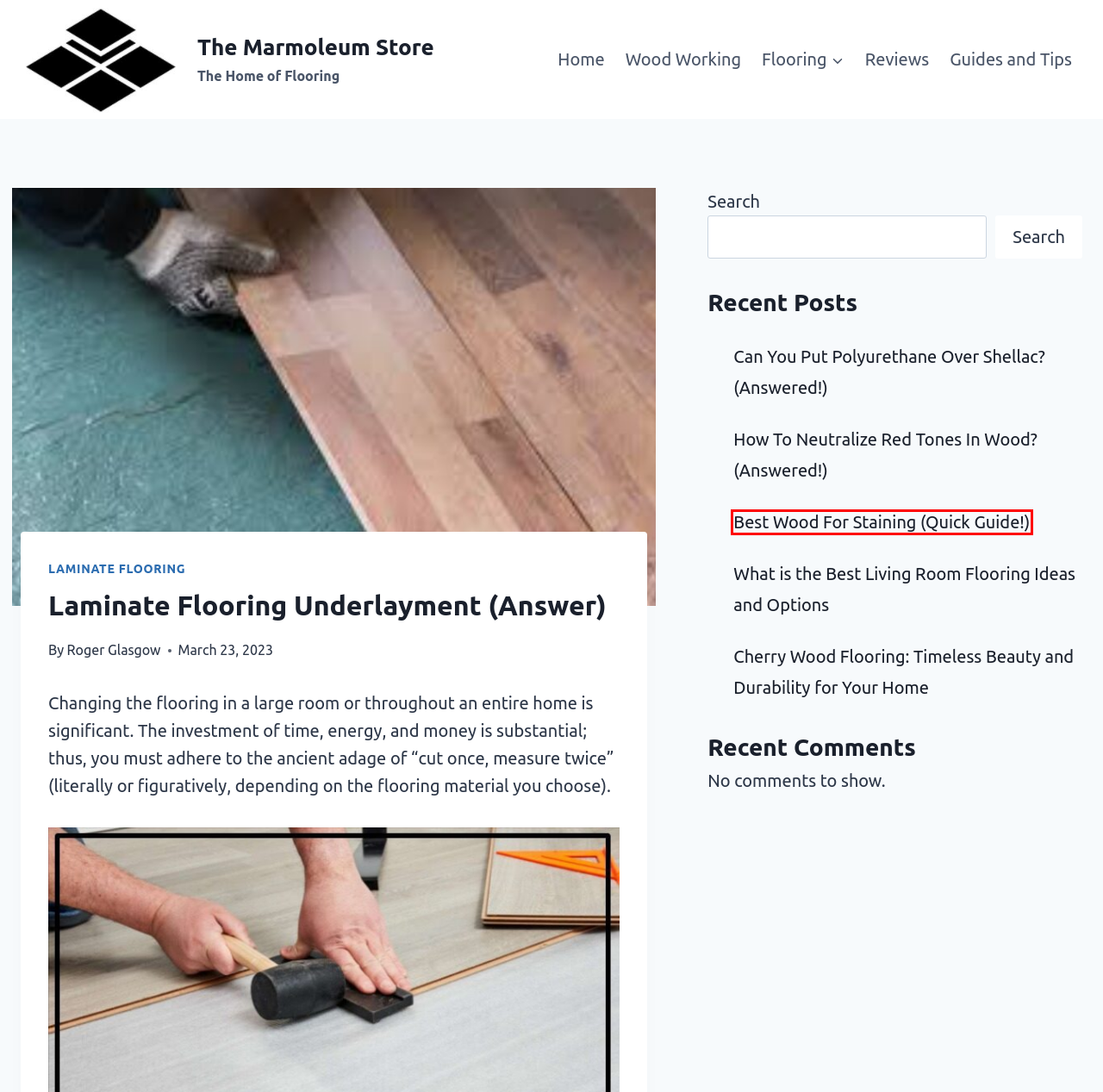Look at the screenshot of a webpage, where a red bounding box highlights an element. Select the best description that matches the new webpage after clicking the highlighted element. Here are the candidates:
A. laminate Flooring
B. Cherry Wood Flooring: Timeless Beauty and Durability for Your Home
C. Best Wood For Staining (Quick Guide!)
D. How To Neutralize Red Tones In Wood? (Answered!)
E. Home
F. Can You Put Polyurethane Over Shellac? (Answered!)
G. Wood
H. What is the Best Living Room Flooring Ideas and Options

C